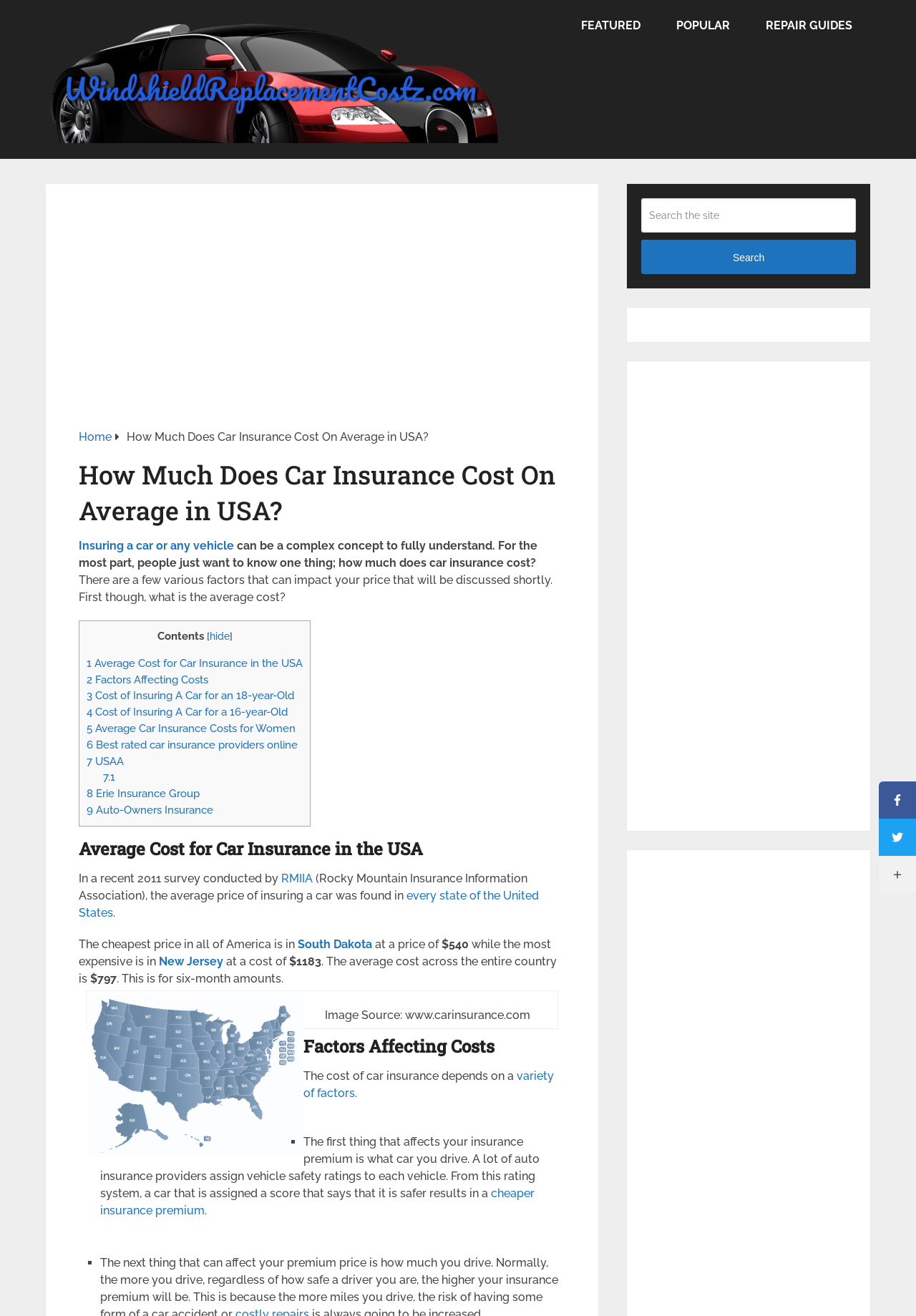Using the description "variety of factors", predict the bounding box of the relevant HTML element.

[0.331, 0.812, 0.604, 0.836]